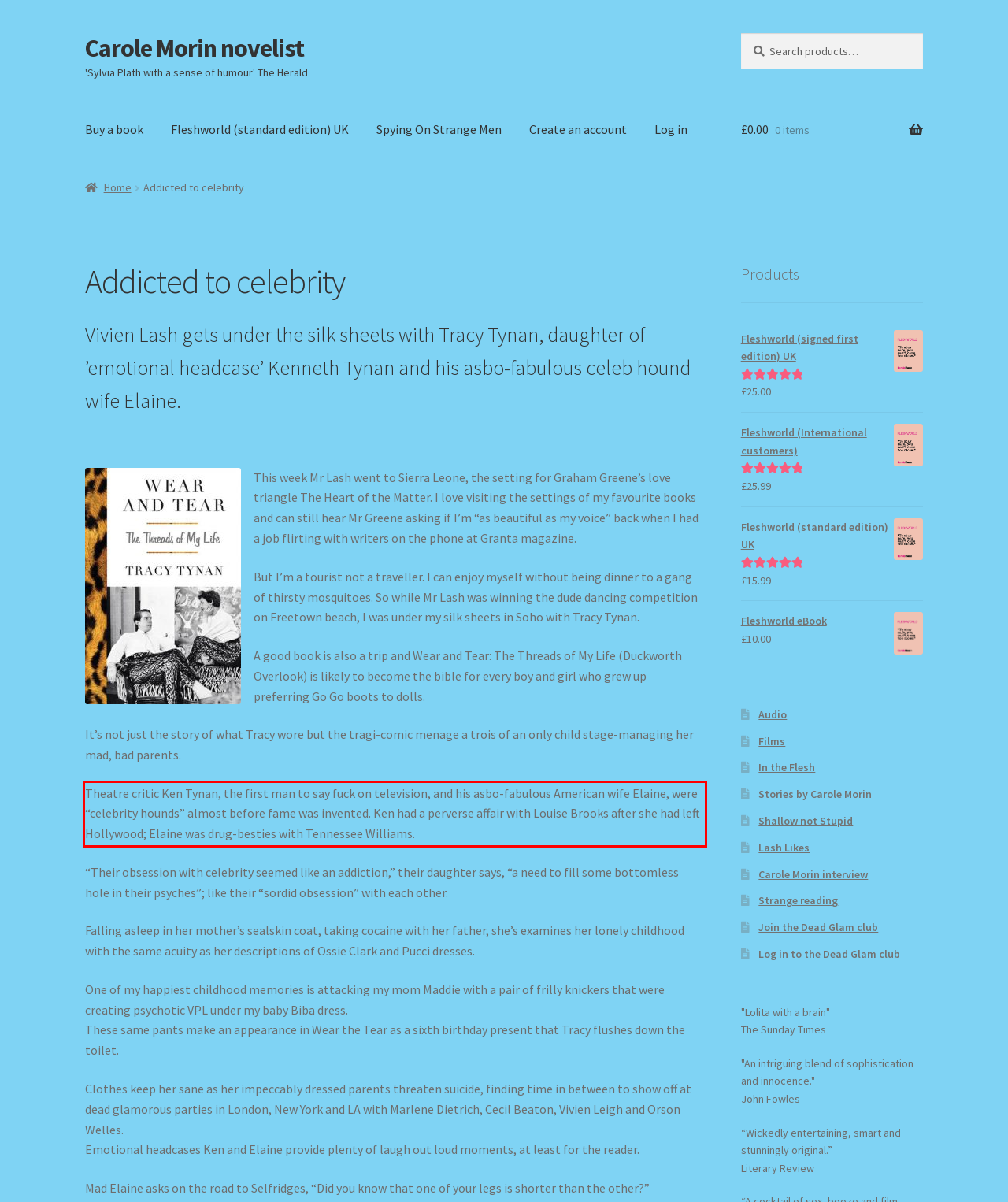Please perform OCR on the text within the red rectangle in the webpage screenshot and return the text content.

Theatre critic Ken Tynan, the first man to say fuck on television, and his asbo-fabulous American wife Elaine, were “celebrity hounds” almost before fame was invented. Ken had a perverse affair with Louise Brooks after she had left Hollywood; Elaine was drug-besties with Tennessee Williams.